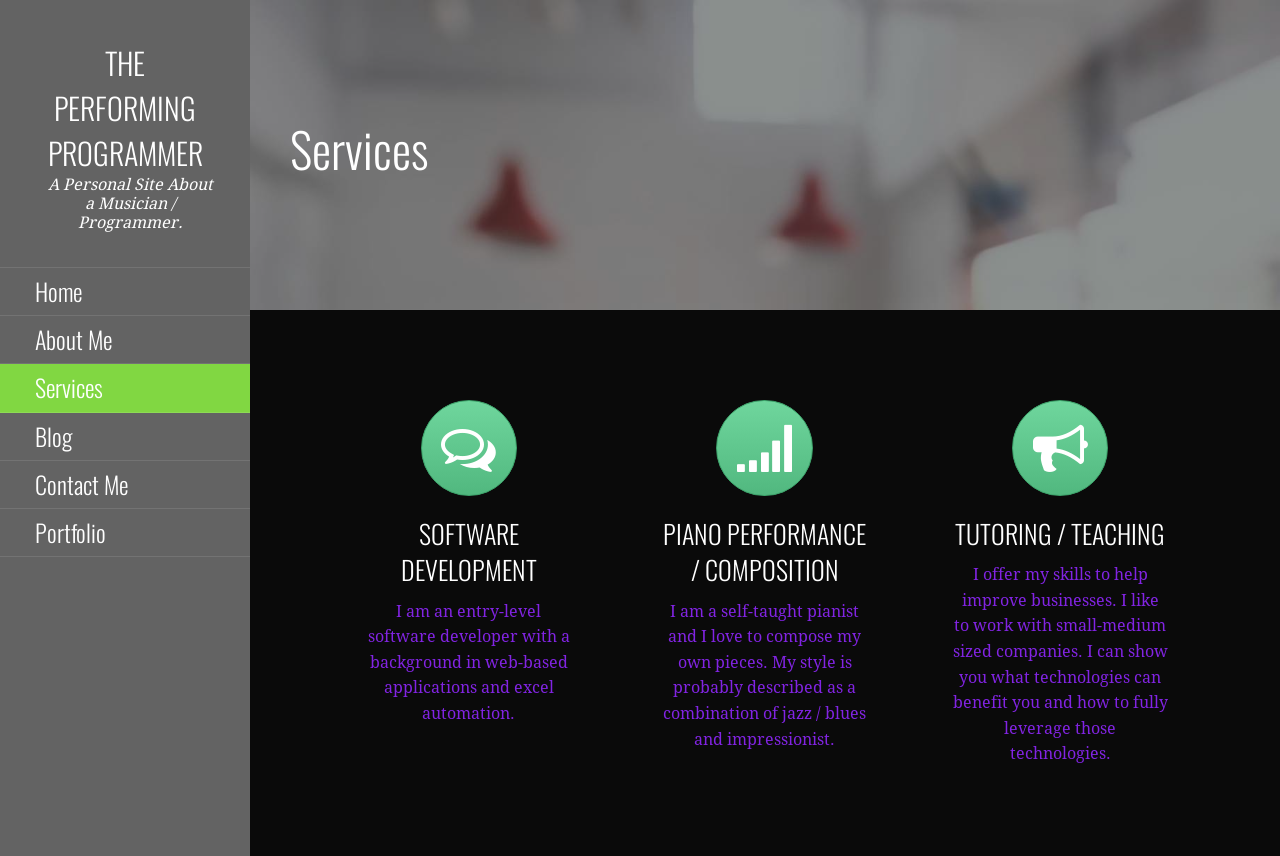Identify and provide the bounding box for the element described by: "Cisco Meraki".

None